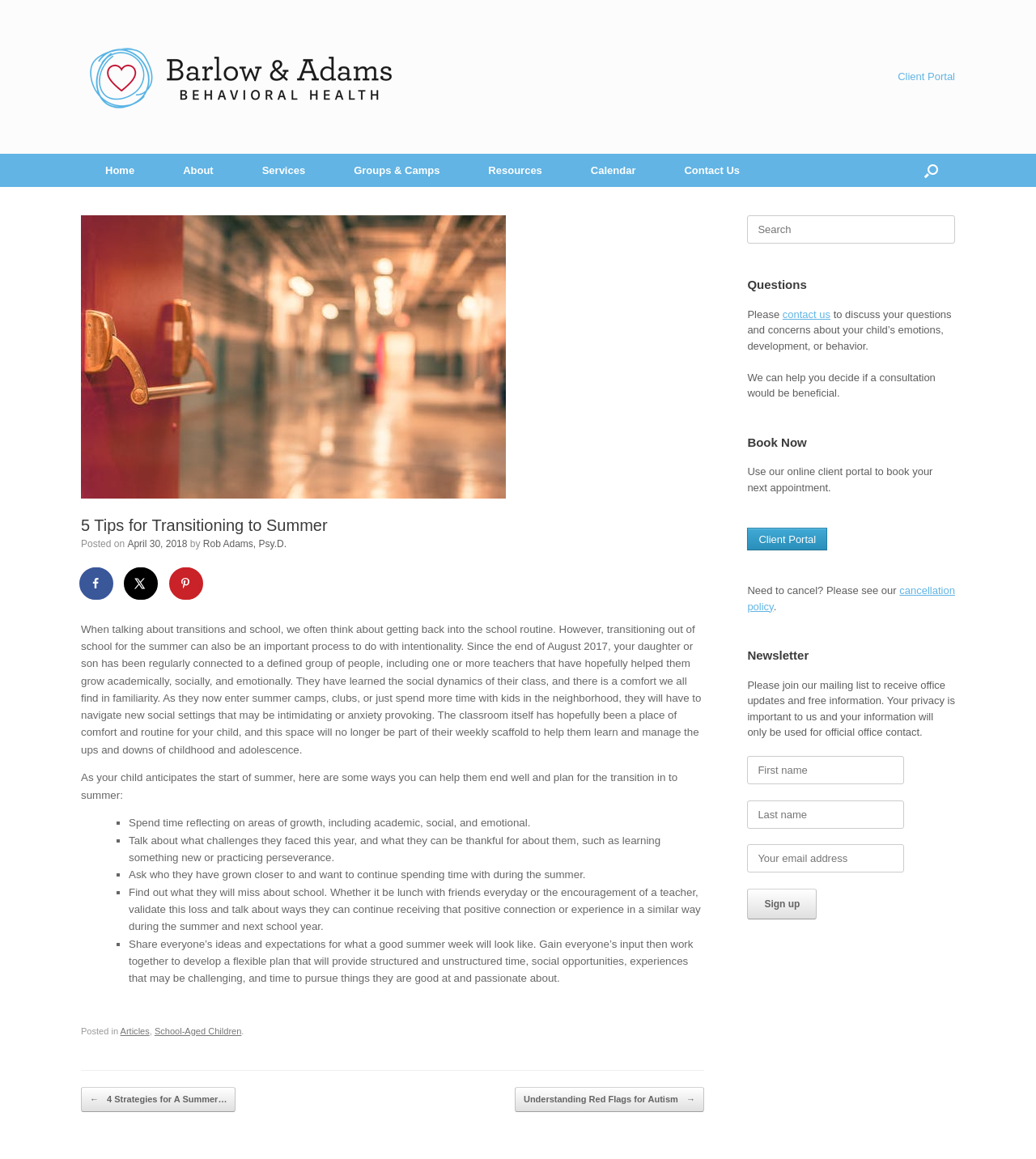Please specify the bounding box coordinates of the clickable section necessary to execute the following command: "Read the article '5 Tips for Transitioning to Summer'".

[0.078, 0.186, 0.68, 0.924]